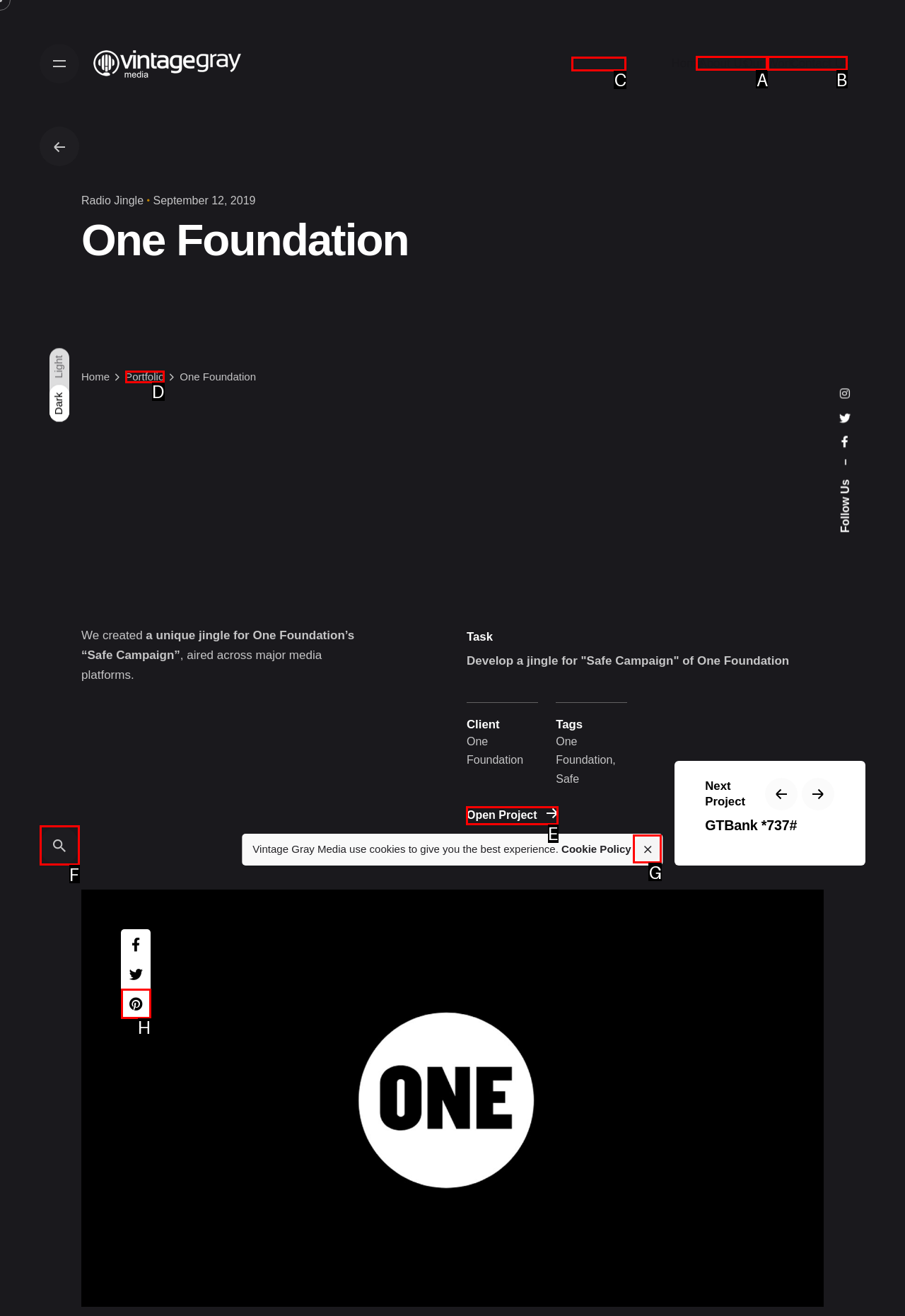Identify the HTML element to click to fulfill this task: Click the 'Home' link
Answer with the letter from the given choices.

C